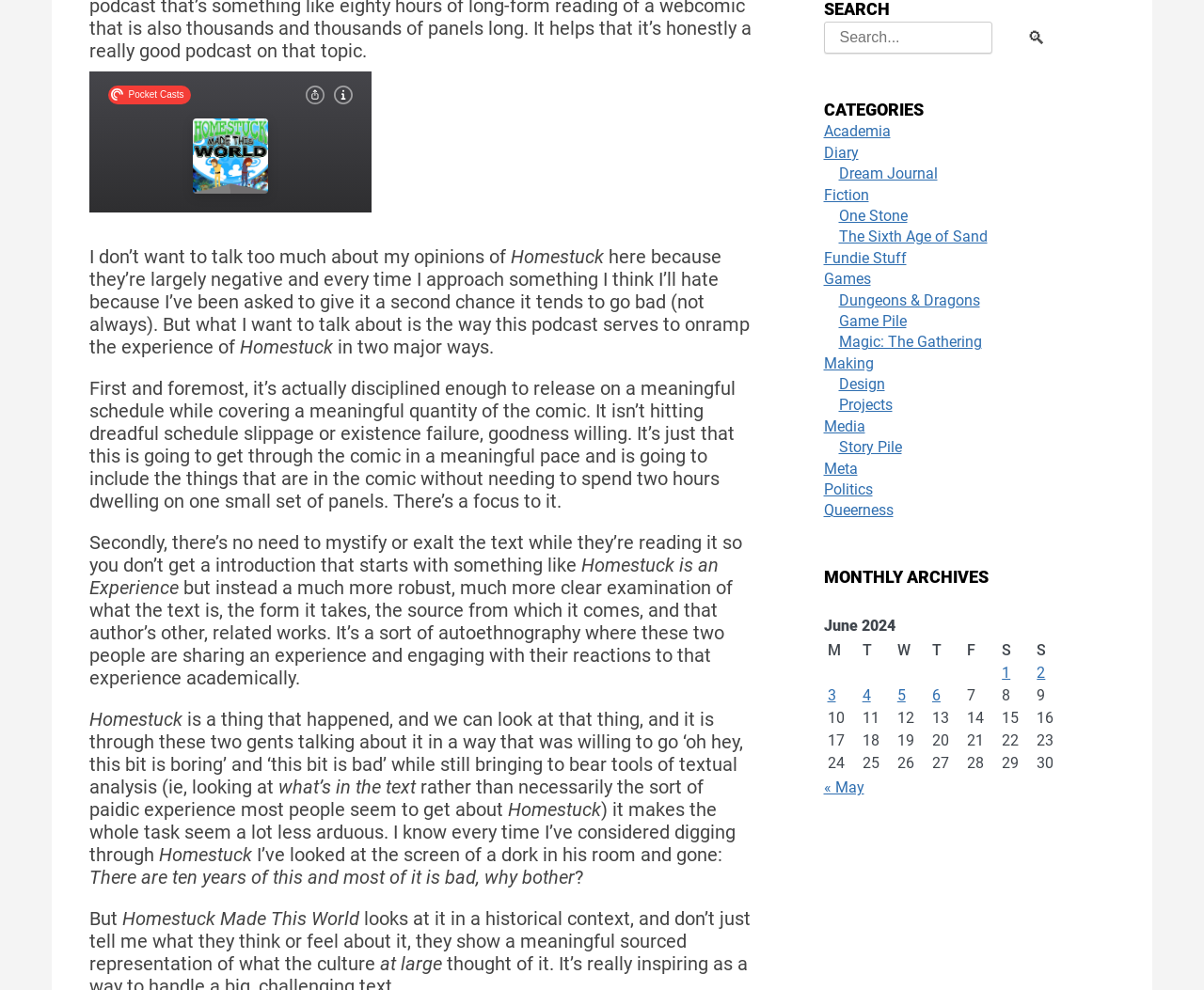Can you find the bounding box coordinates for the UI element given this description: "Meta"? Provide the coordinates as four float numbers between 0 and 1: [left, top, right, bottom].

[0.684, 0.464, 0.712, 0.482]